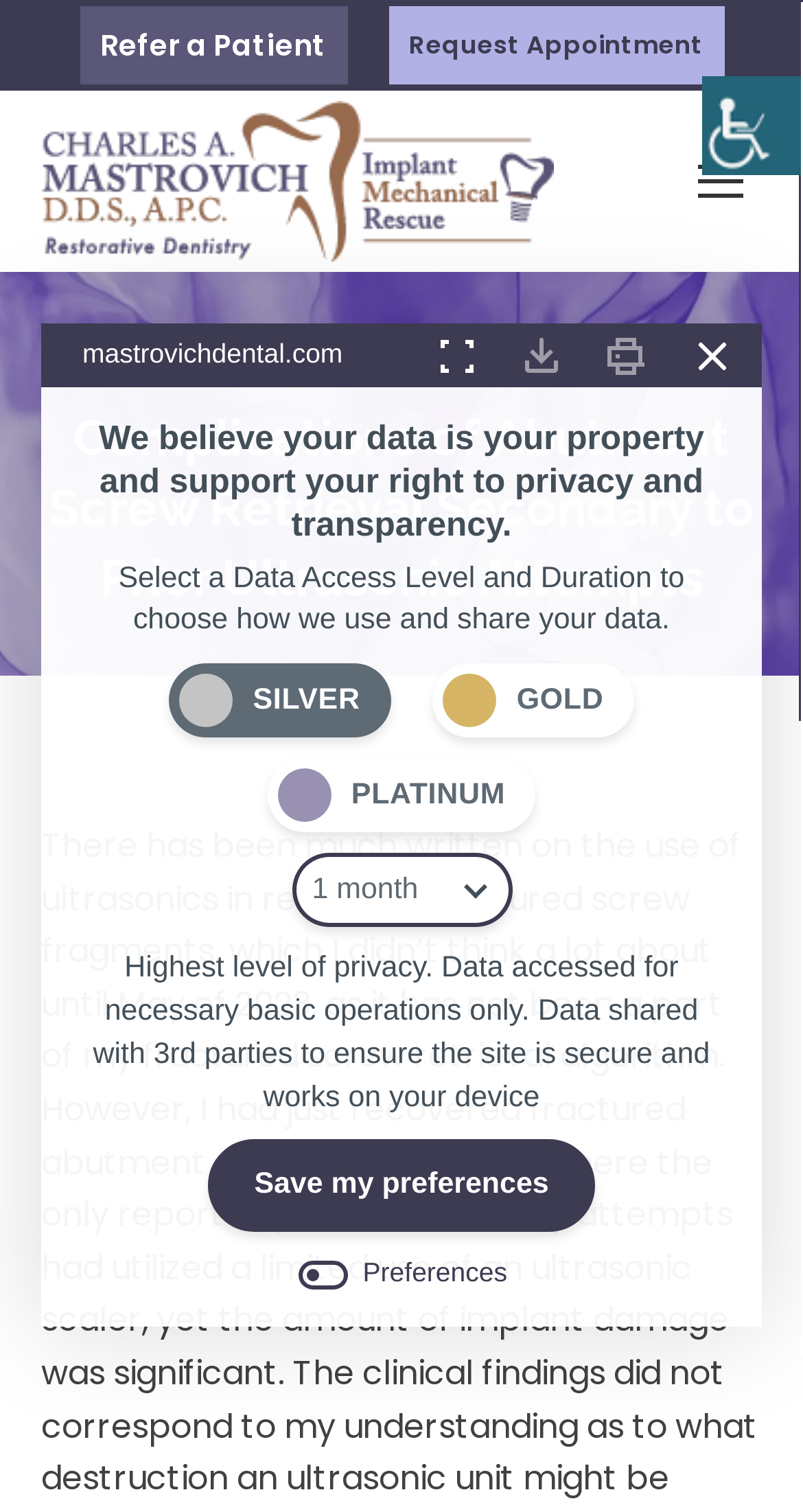How many links are in the top navigation bar?
Kindly offer a detailed explanation using the data available in the image.

I counted the links in the top navigation bar, which are 'Refer a Patient', 'Request Appointment', and 'Mobile menu icon', so there are 3 links in total.